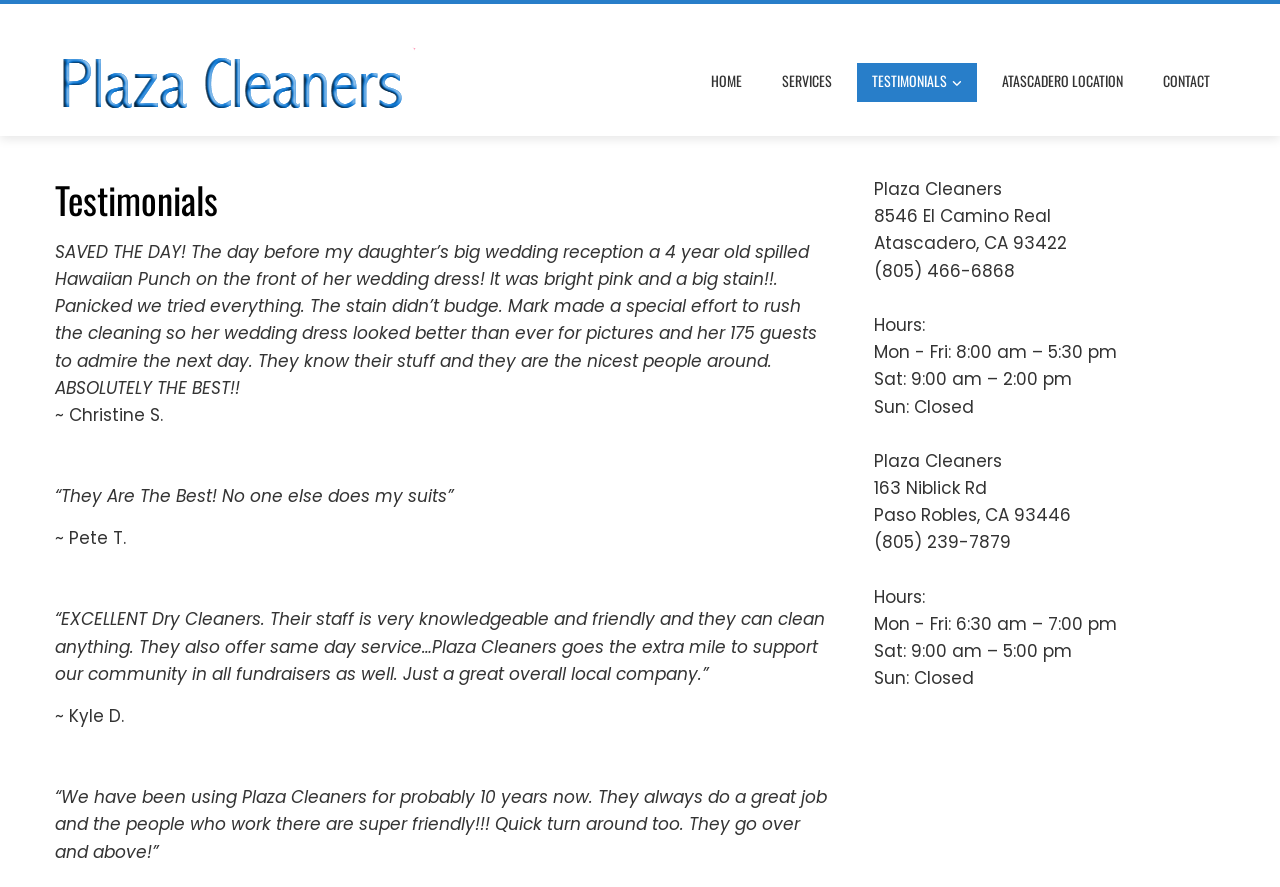What are the hours of operation for the Paso Robles location on Saturday?
Please respond to the question with a detailed and informative answer.

I found the hours of operation by looking at the complementary section of the webpage, which contains the address and contact information of the Paso Robles location. The hours of operation for Saturday are listed as 9:00 am – 5:00 pm.